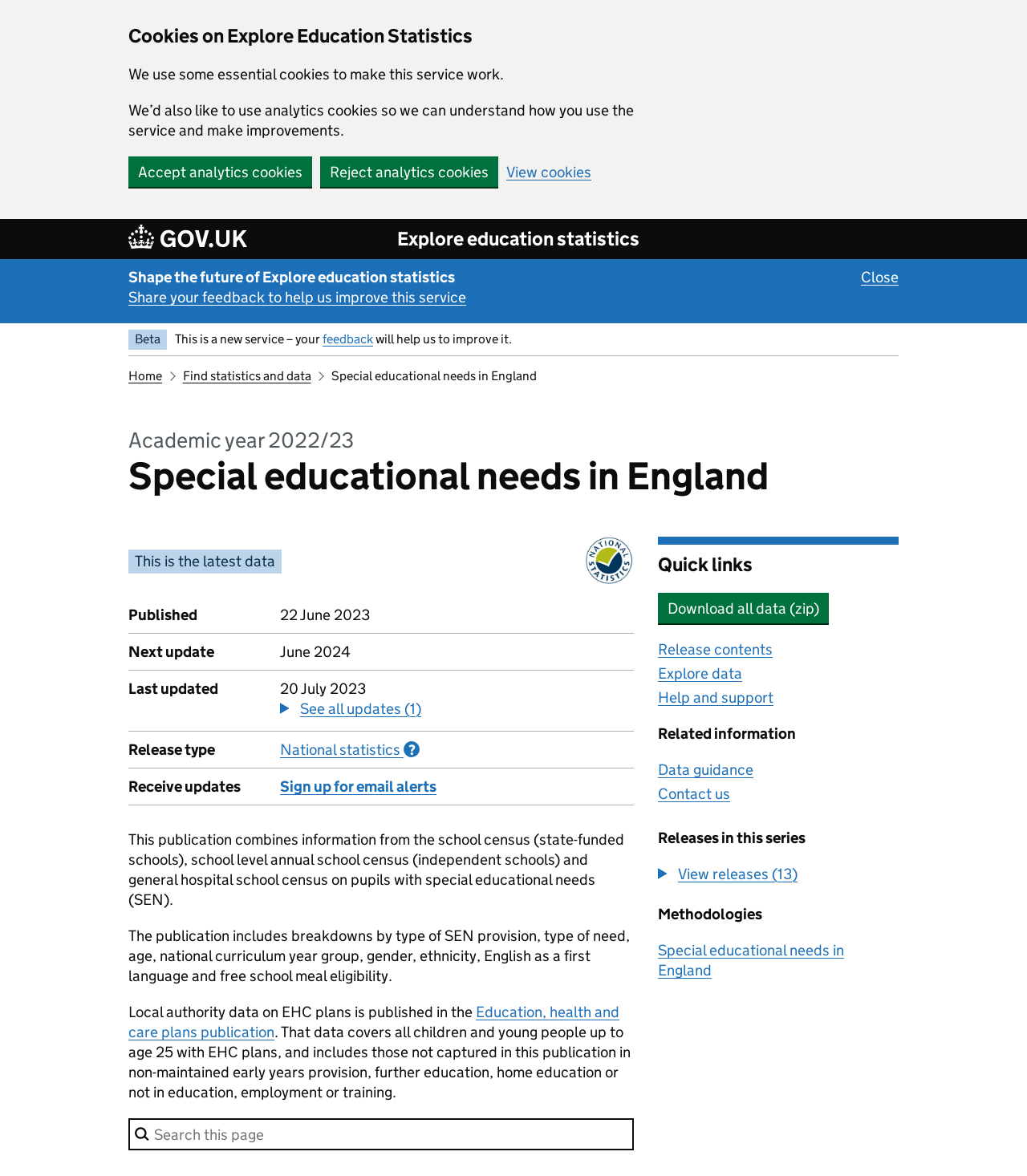Locate the bounding box coordinates of the item that should be clicked to fulfill the instruction: "View releases".

[0.641, 0.735, 0.777, 0.752]